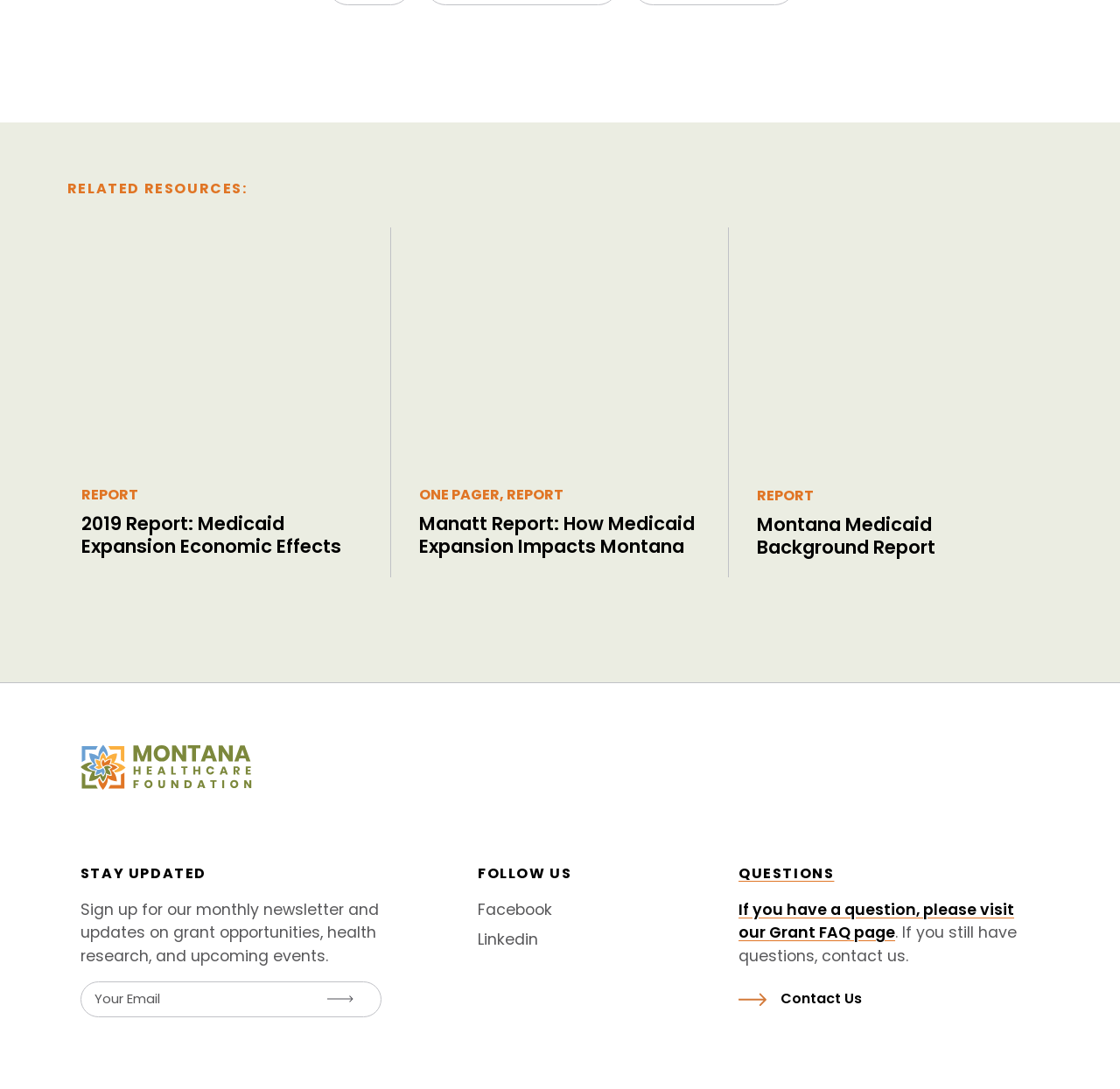Please analyze the image and give a detailed answer to the question:
What is the title of the first article?

The first article is titled '2019 Report: Medicaid Expansion Economic Effects', which can be found by examining the heading element with bounding box coordinates [0.072, 0.469, 0.305, 0.513] within the article element with bounding box coordinates [0.06, 0.209, 0.336, 0.53].